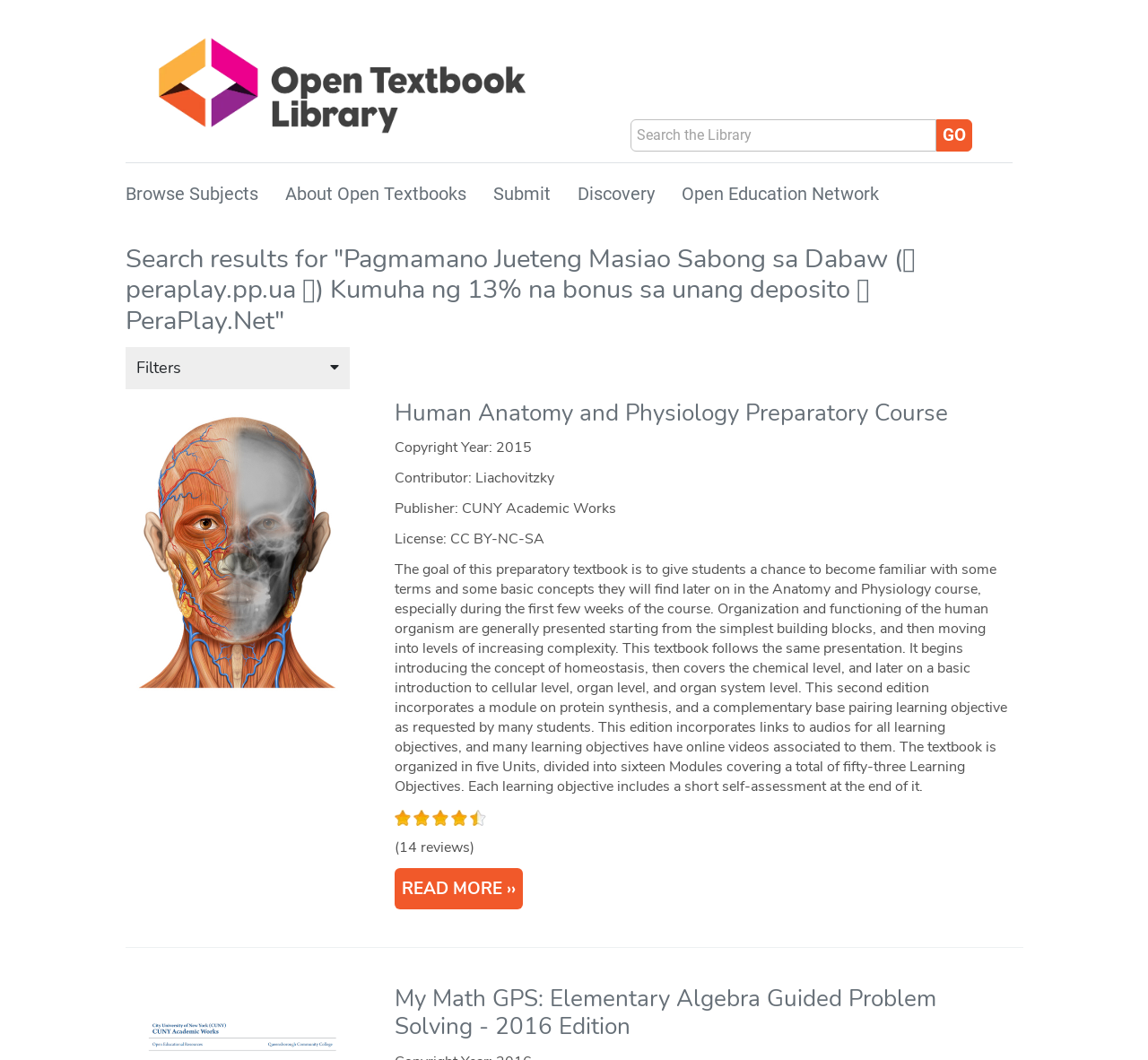Locate the bounding box coordinates of the UI element described by: "Open Education Network". Provide the coordinates as four float numbers between 0 and 1, formatted as [left, top, right, bottom].

[0.594, 0.172, 0.766, 0.193]